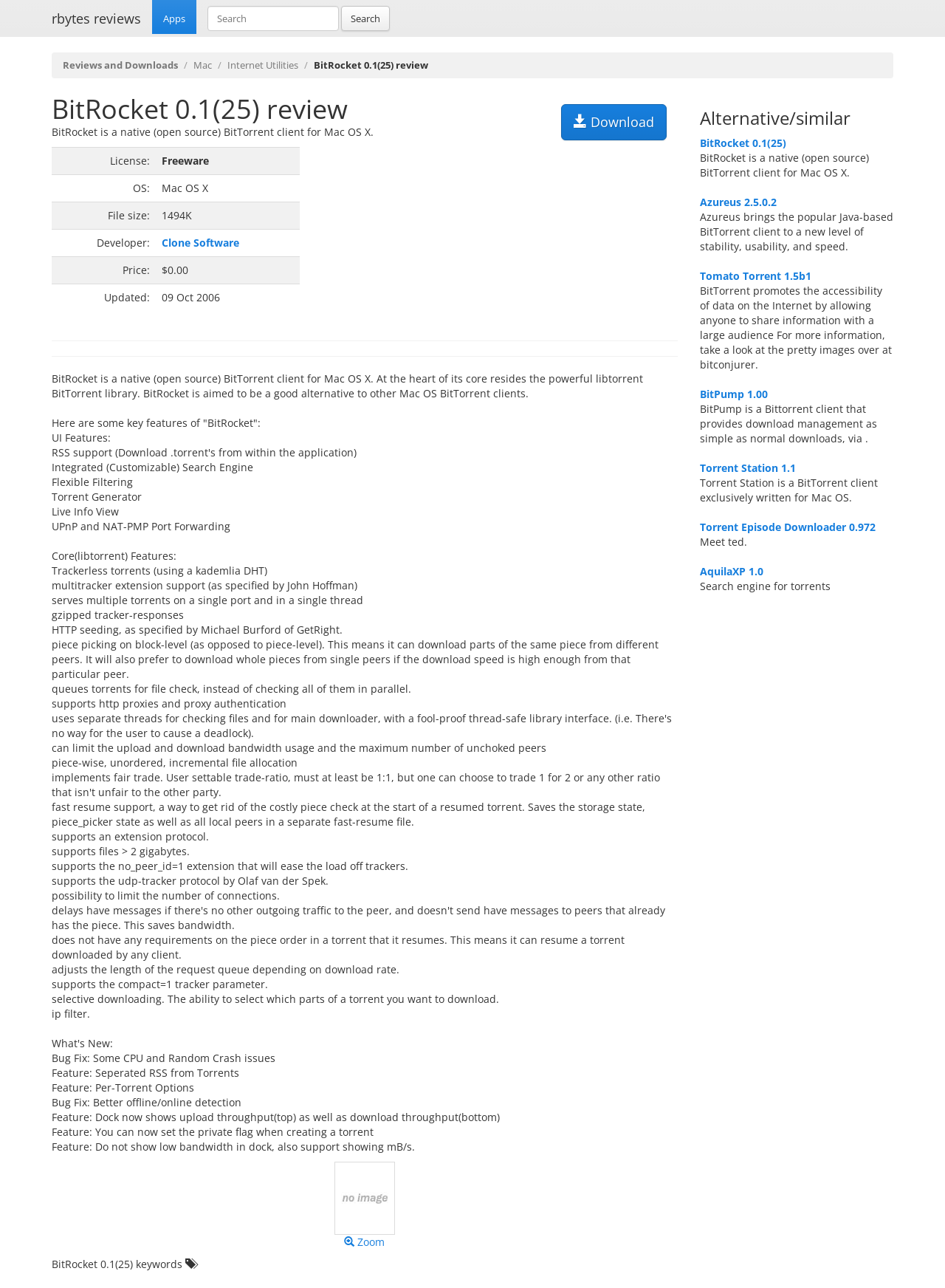Identify the bounding box of the UI component described as: "editor@secondopinionmagazine.com".

None